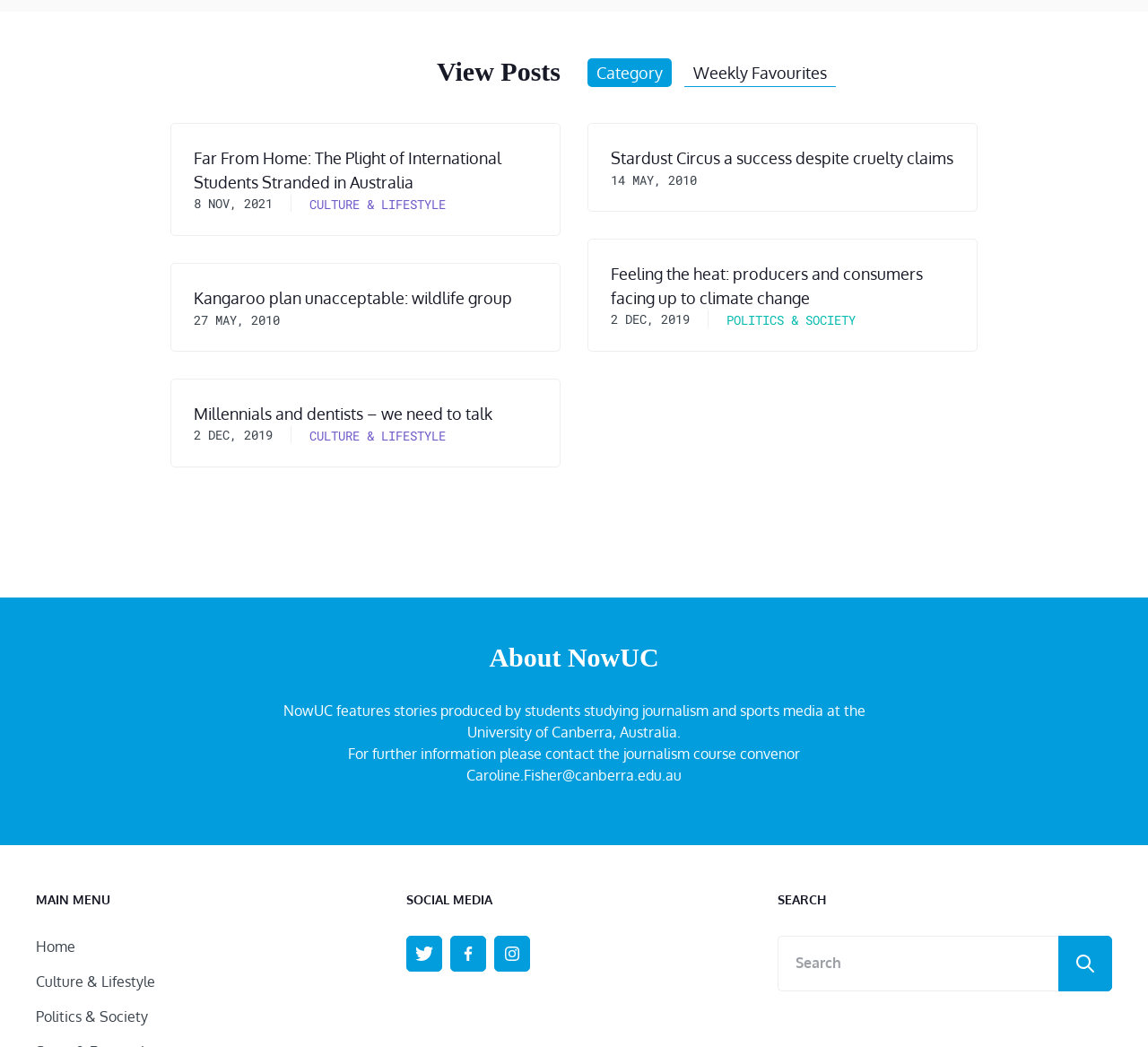What is the topic of the first article?
Look at the image and answer the question using a single word or phrase.

International Students